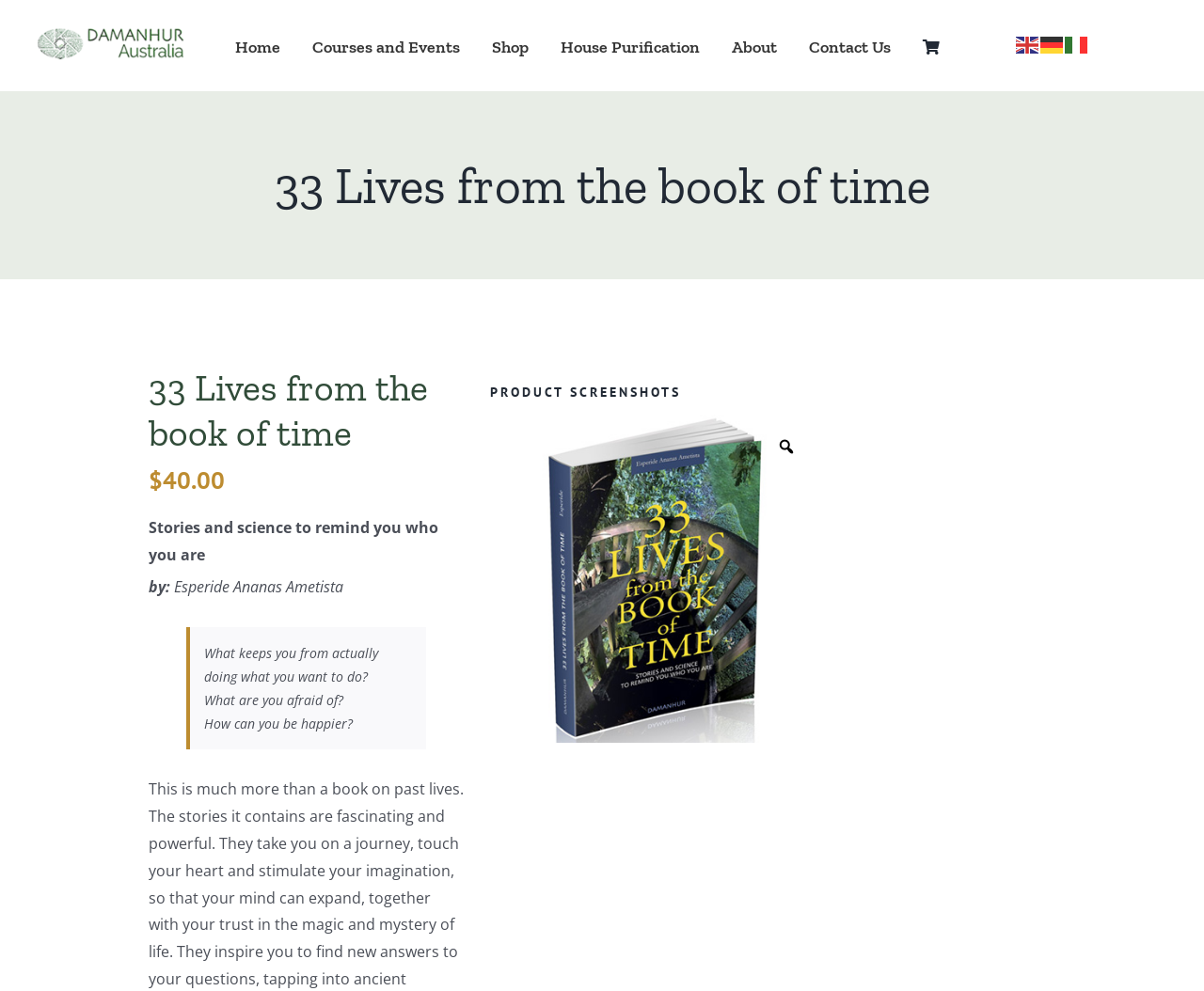Answer in one word or a short phrase: 
What are the available languages on this website?

English, German, Italian